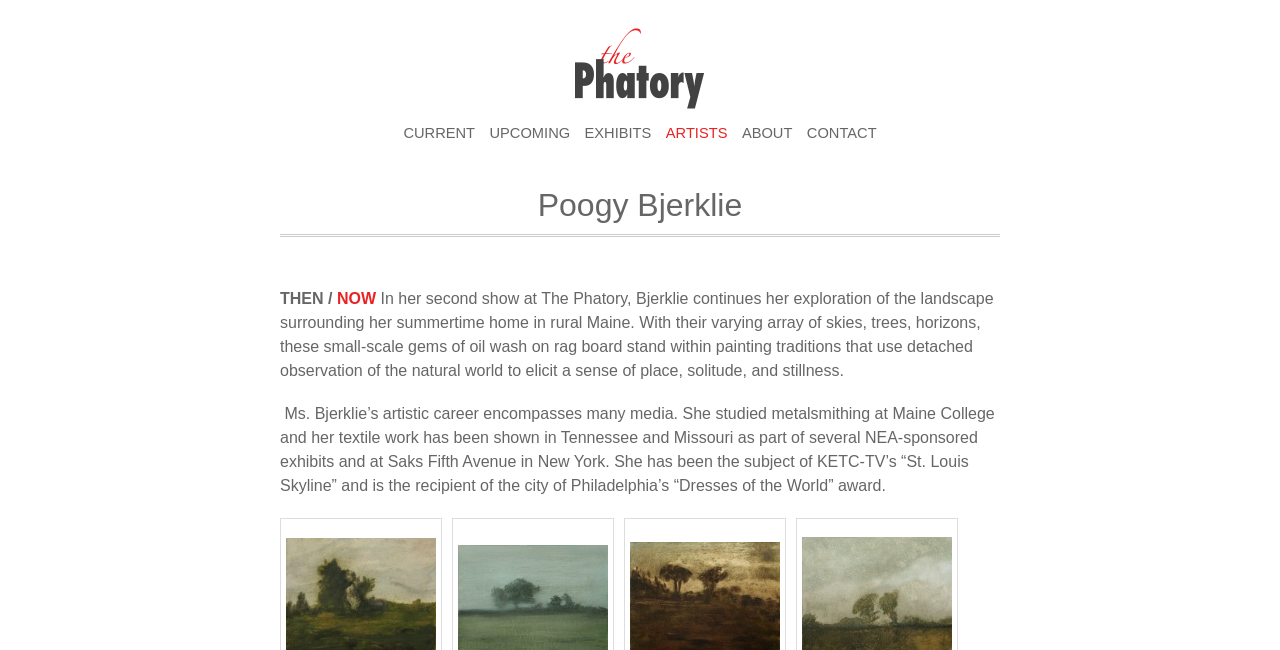Generate a comprehensive description of the contents of the webpage.

The webpage is about artists, specifically featuring Poogy Bjerklie. At the top, there is a logo or image on the left, accompanied by a link on the right. Below this, there is a navigation menu with five links: CURRENT, UPCOMING, EXHIBITS, ARTISTS, and ABOUT, followed by a CONTACT link. 

The main content of the page is dedicated to Poogy Bjerklie, with a heading displaying her name. Below the heading, there is a brief description of her work, mentioning her second show at The Phatory and her exploration of the landscape surrounding her summertime home in rural Maine. This description is divided into two paragraphs, with a link "NOW" in between. The first paragraph describes her painting style, while the second paragraph provides more information about her artistic career, including her education, exhibitions, and awards.